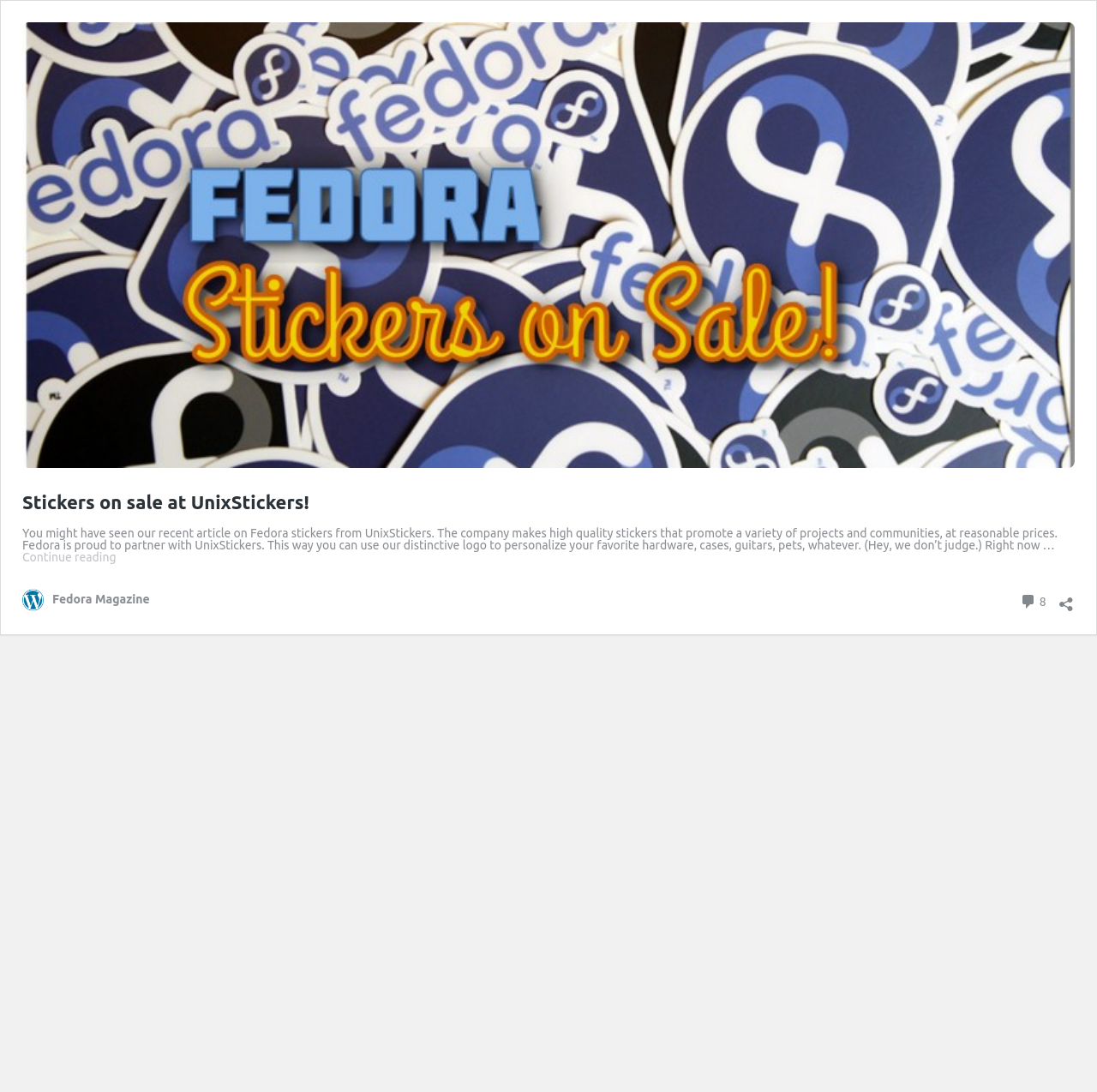Answer in one word or a short phrase: 
Is the article about Fedora stickers a continuation of a previous article?

Yes